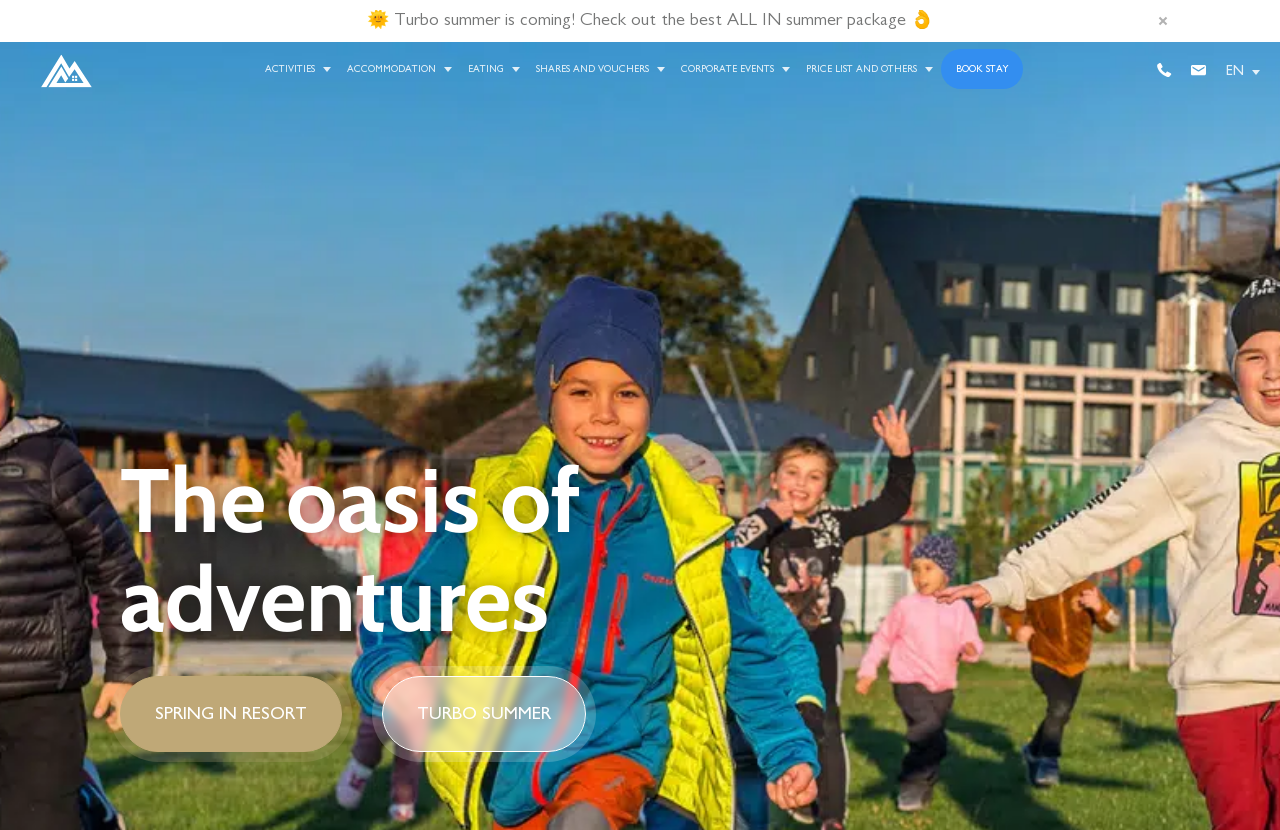Can you determine the bounding box coordinates of the area that needs to be clicked to fulfill the following instruction: "Learn about SPRING IN RESORT"?

[0.094, 0.815, 0.267, 0.906]